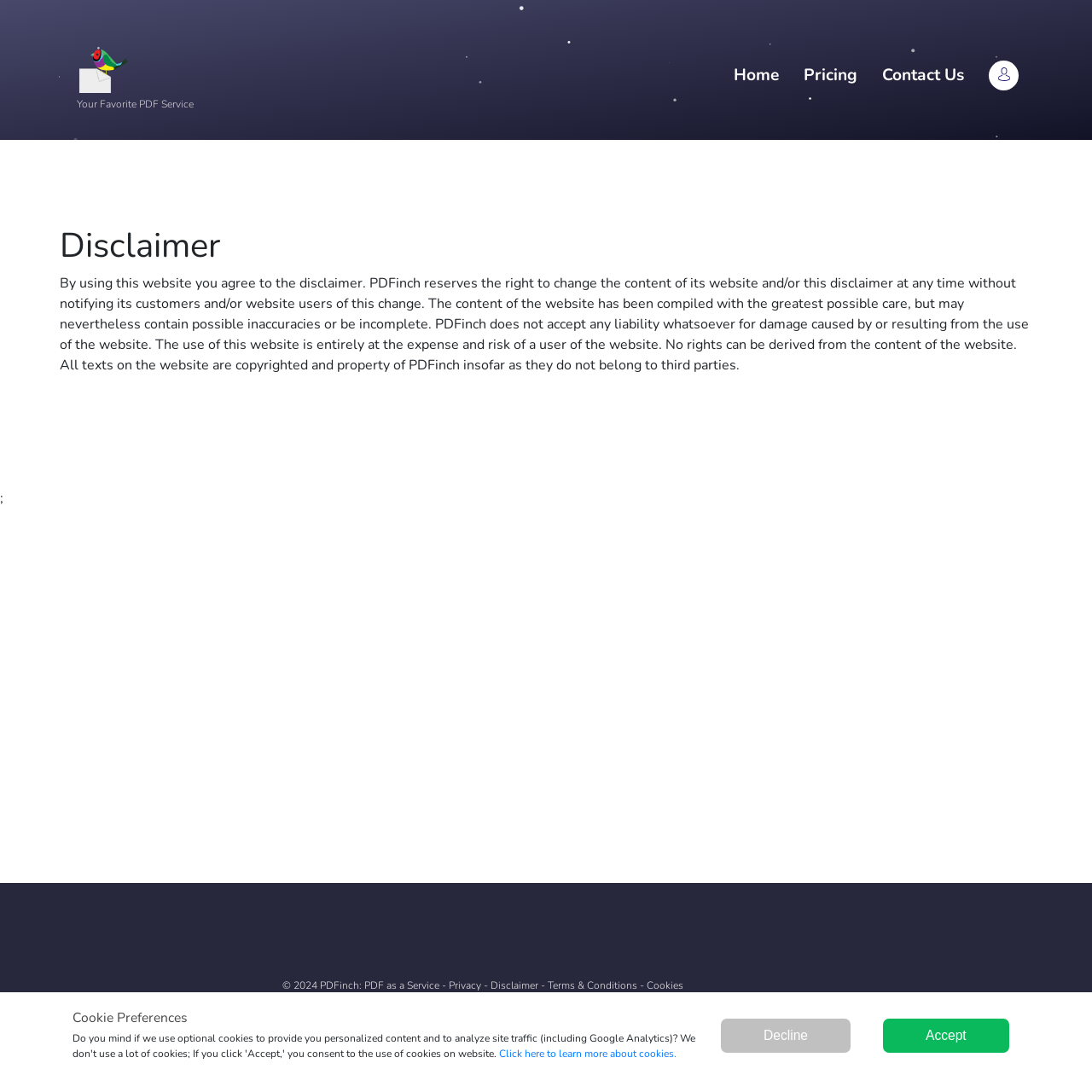How many links are there at the bottom?
Using the visual information, reply with a single word or short phrase.

5